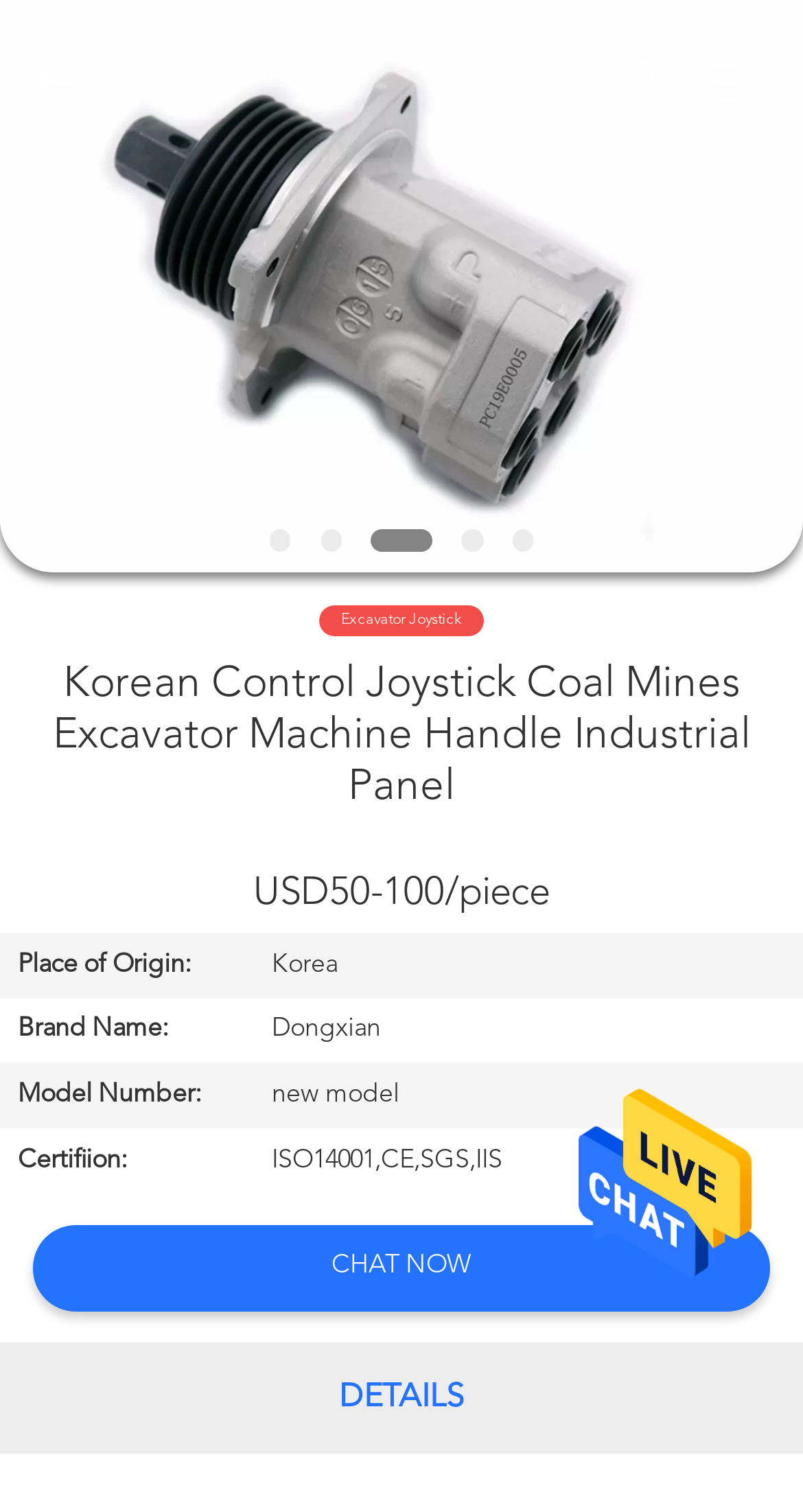Identify the bounding box coordinates for the element you need to click to achieve the following task: "Search for a product". The coordinates must be four float values ranging from 0 to 1, formatted as [left, top, right, bottom].

[0.0, 0.0, 0.88, 0.106]